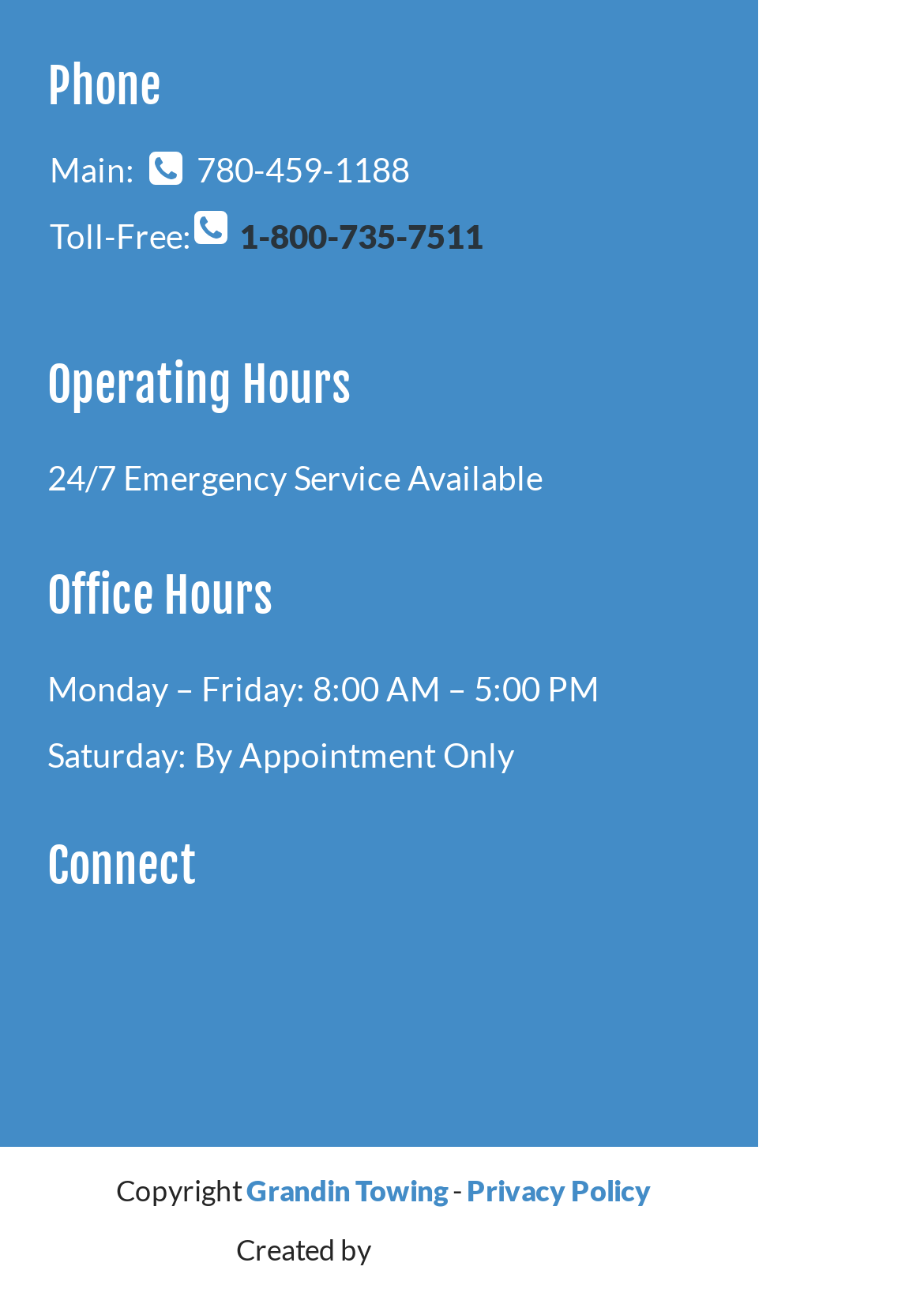What are the office hours on Saturday?
Please use the image to provide an in-depth answer to the question.

I found the office hours by looking at the 'Office Hours' section, which is located below the '24/7 Emergency Service Available' section. The office hours on Saturday are listed as 'By Appointment Only'.